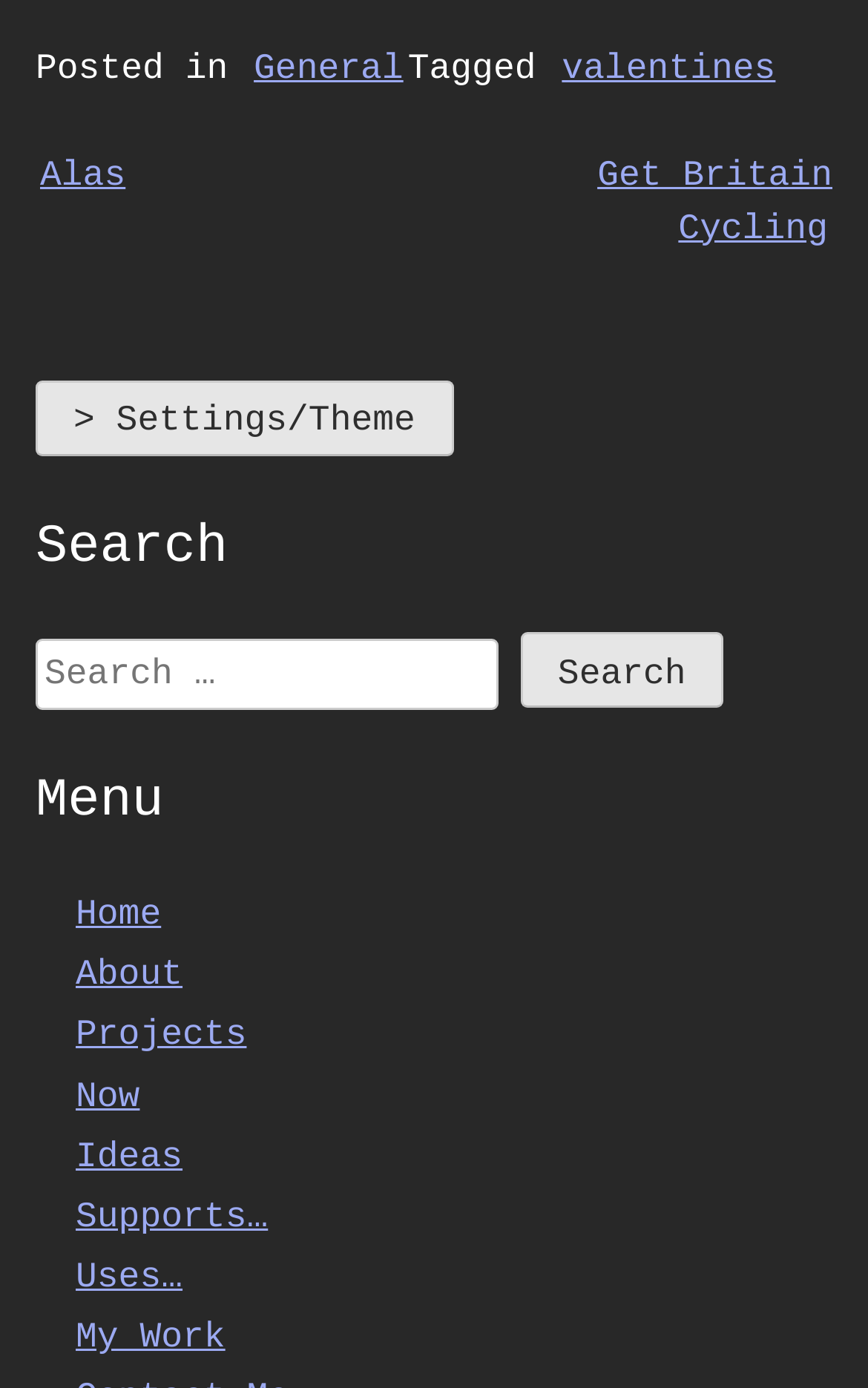What is the name of the previous post?
Refer to the screenshot and answer in one word or phrase.

Alas